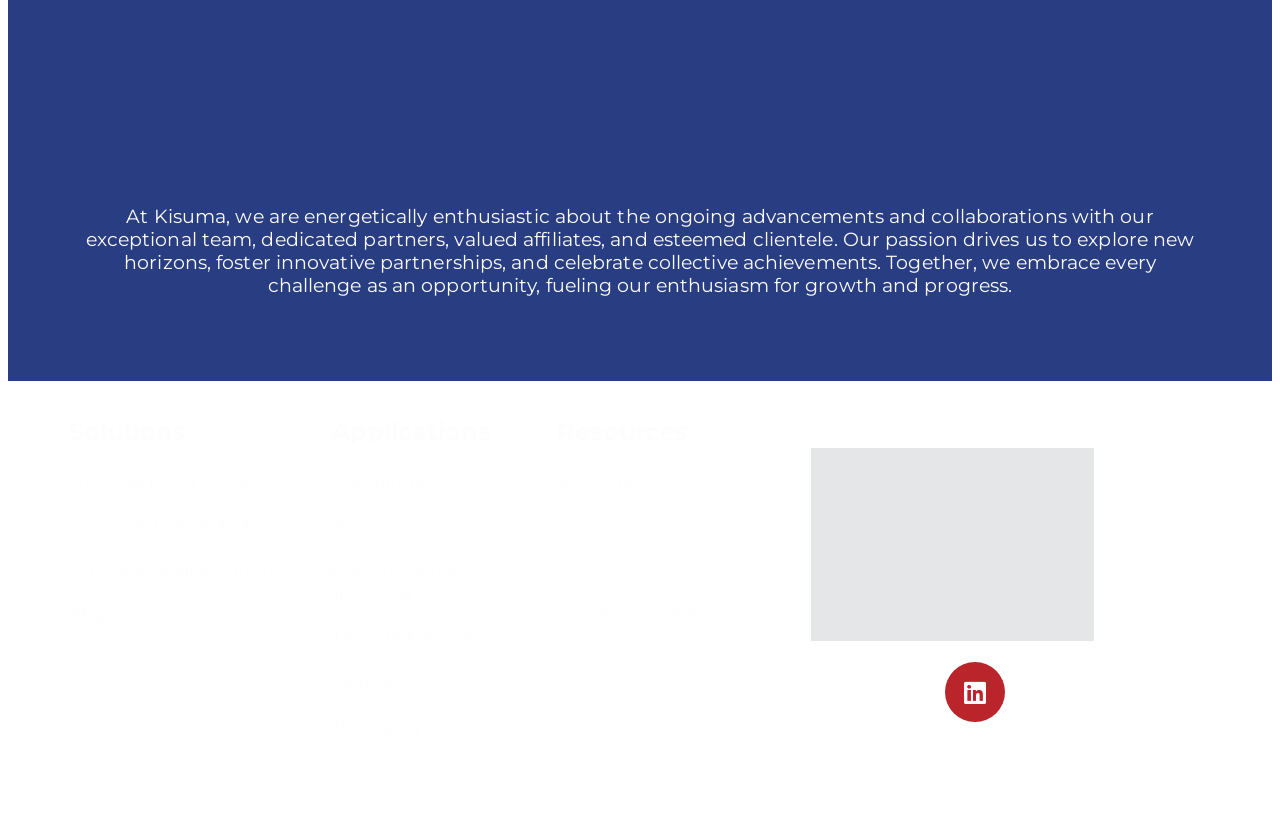Locate the bounding box coordinates of the area to click to fulfill this instruction: "View Hydrotalcite for PVC and CPVC solutions". The bounding box should be presented as four float numbers between 0 and 1, in the order [left, top, right, bottom].

[0.055, 0.562, 0.25, 0.616]